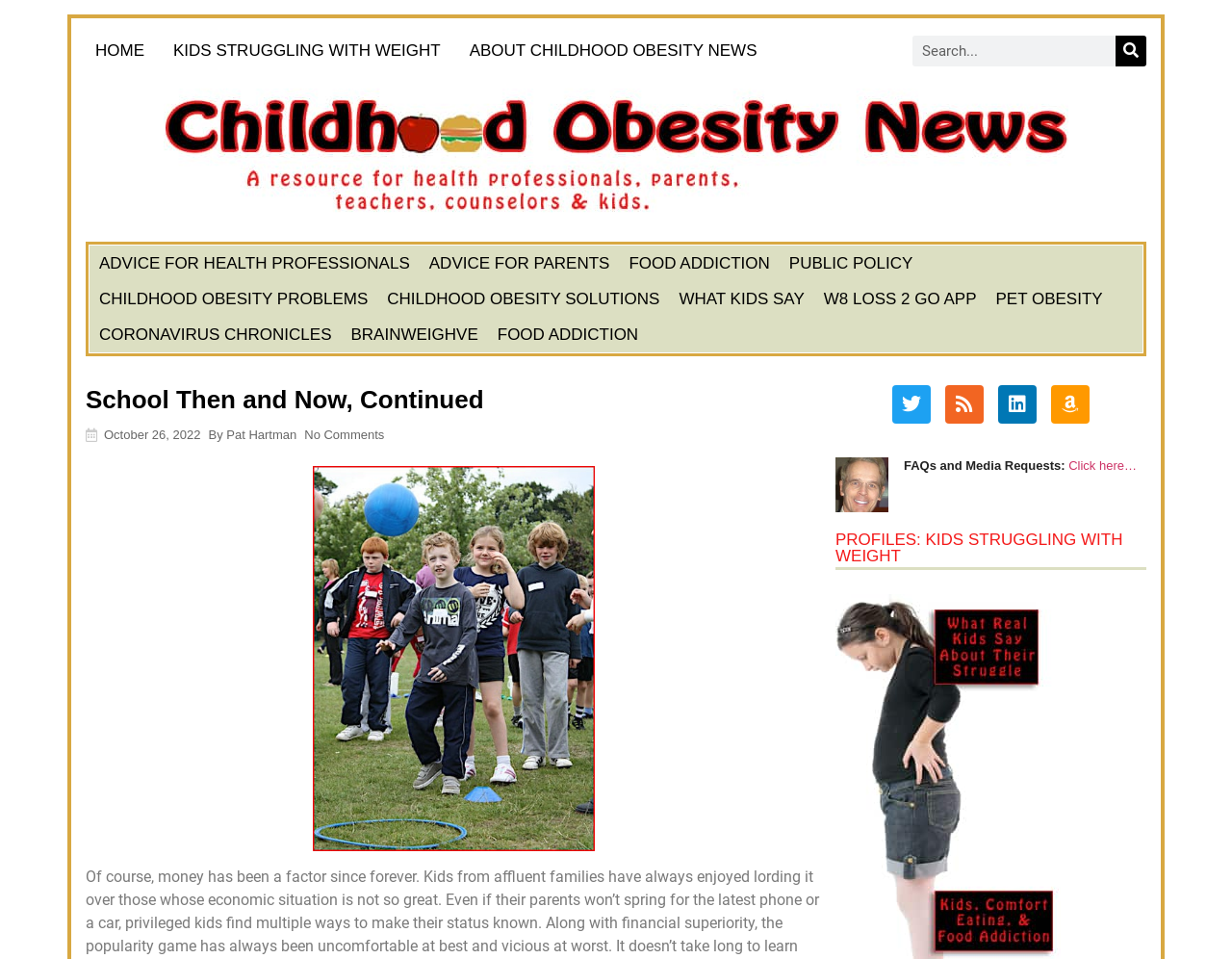From the given element description: "HOME", find the bounding box for the UI element. Provide the coordinates as four float numbers between 0 and 1, in the order [left, top, right, bottom].

[0.07, 0.034, 0.125, 0.071]